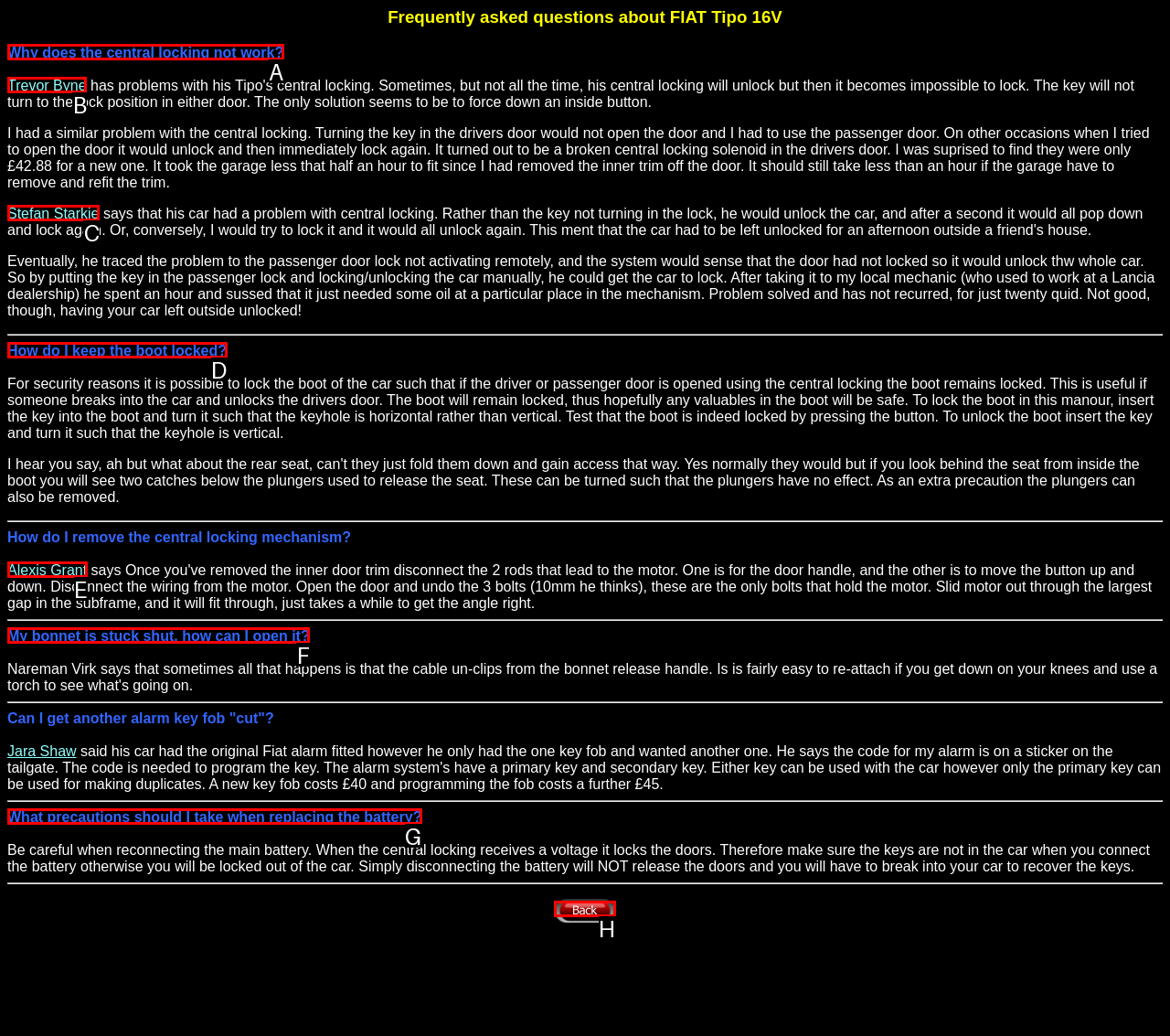Select the correct option from the given choices to perform this task: Click on the link 'Go back to previous page'. Provide the letter of that option.

H